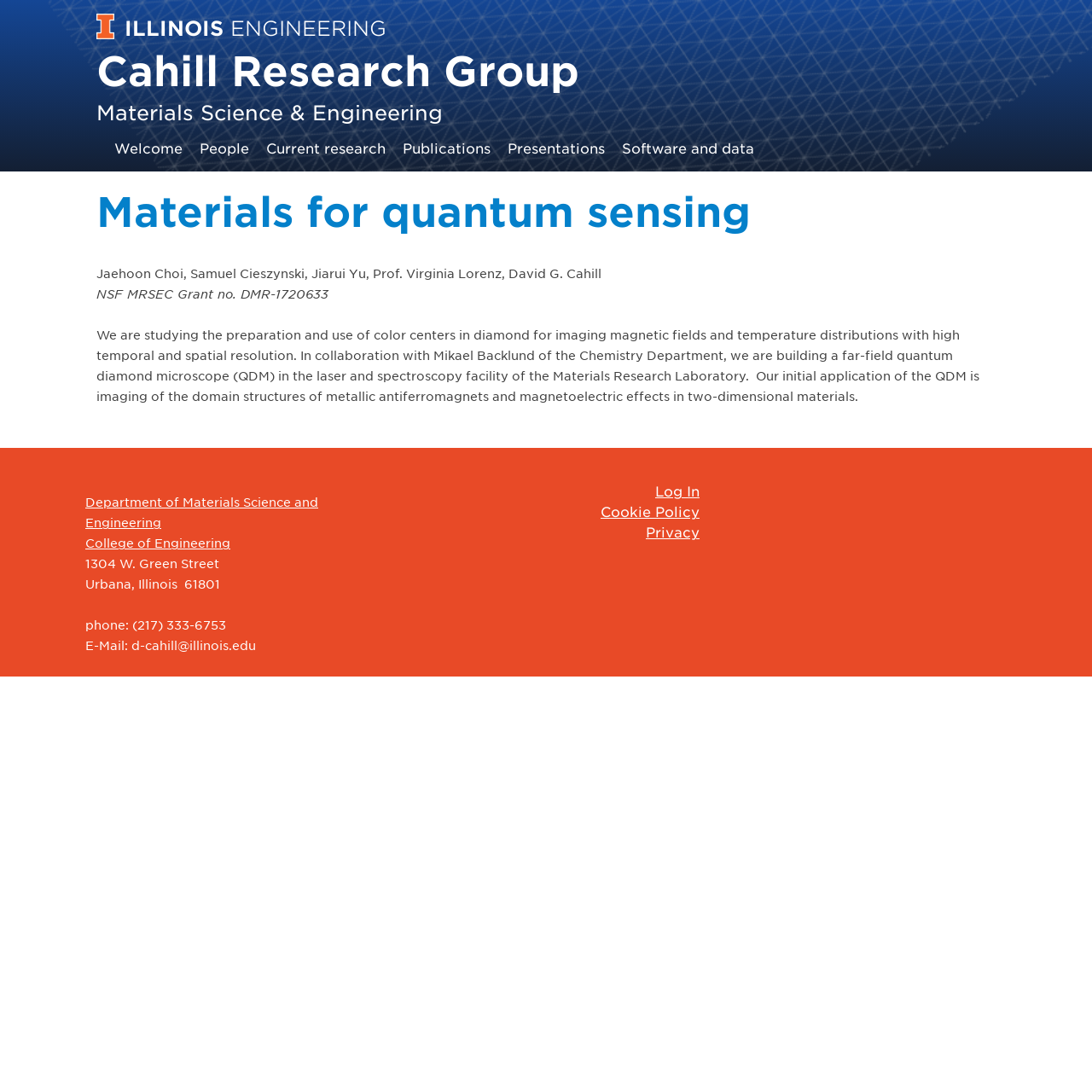Generate the text content of the main headline of the webpage.

Cahill Research Group